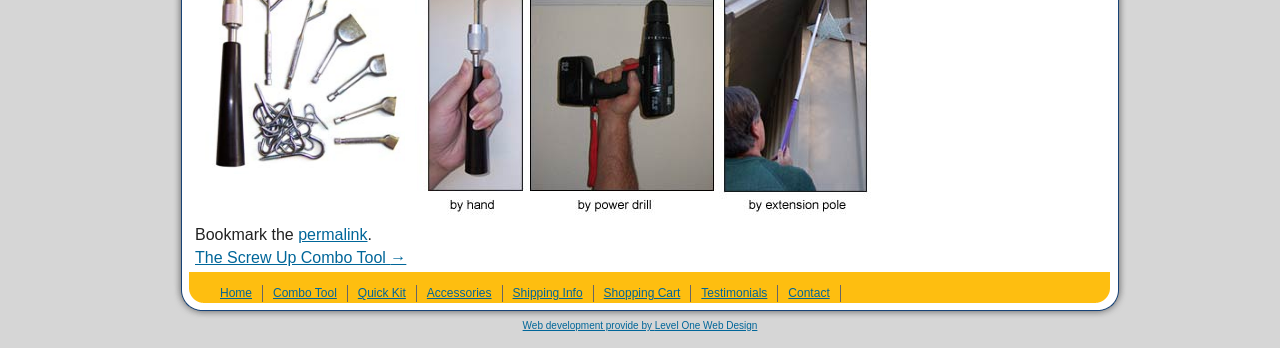Respond with a single word or short phrase to the following question: 
What is the name of the tool?

The Screw Up Combo Tool